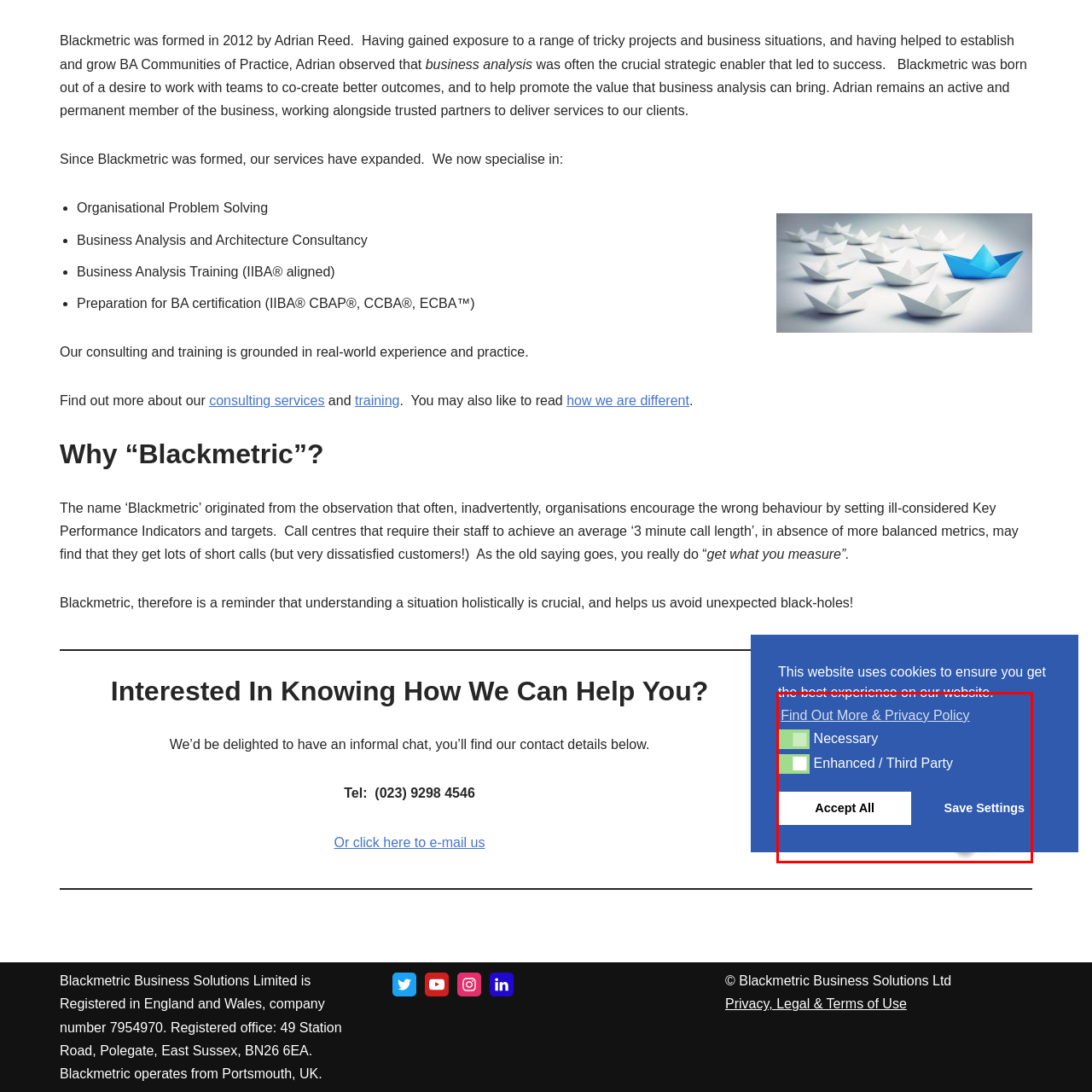Observe the image within the red-bordered area and respond to the following question in detail, making use of the visual information: What is the function of the 'Save Settings' button?

The 'Save Settings' button is intended for users who wish to customize their cookie preferences by selecting specific options, rather than enabling all cookie types with the 'Accept All' button.